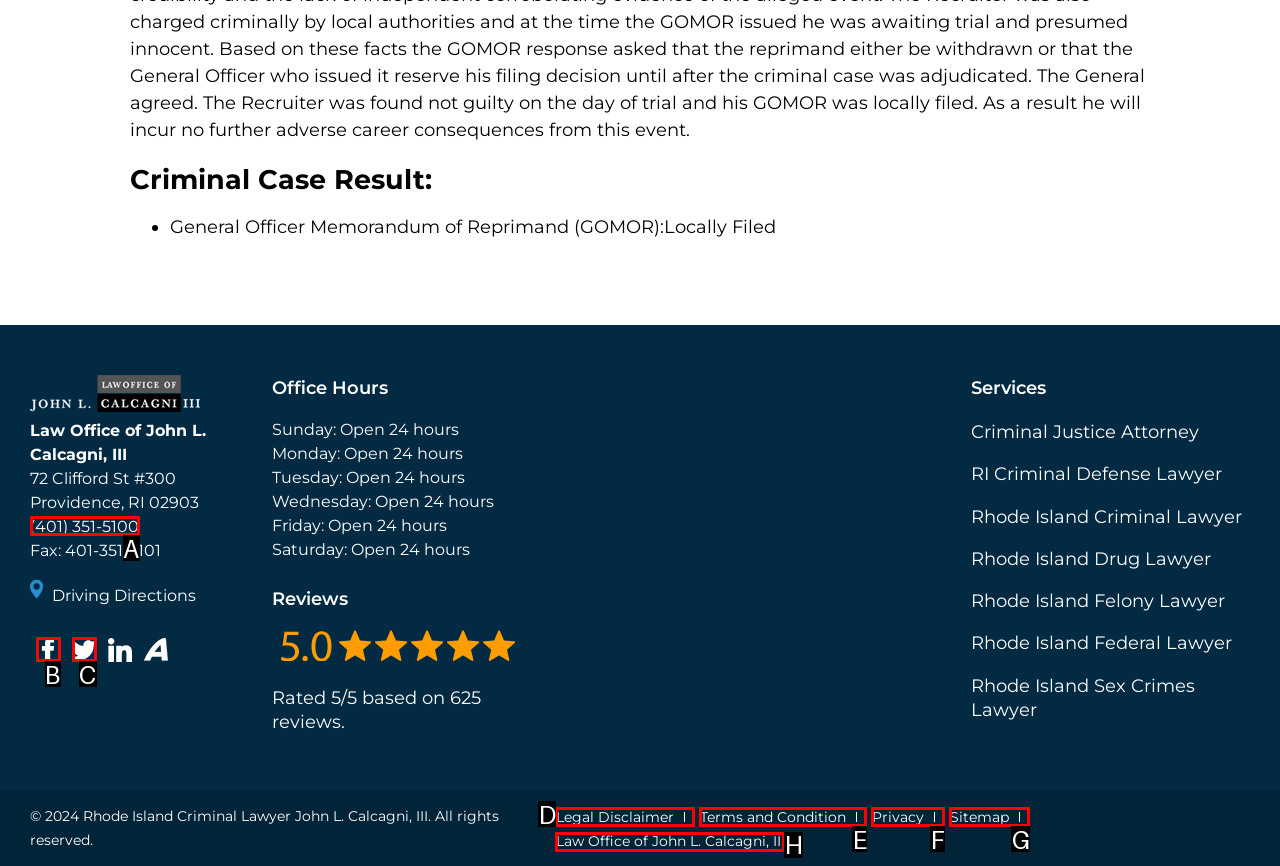From the given choices, indicate the option that best matches: title="Facebook"
State the letter of the chosen option directly.

B